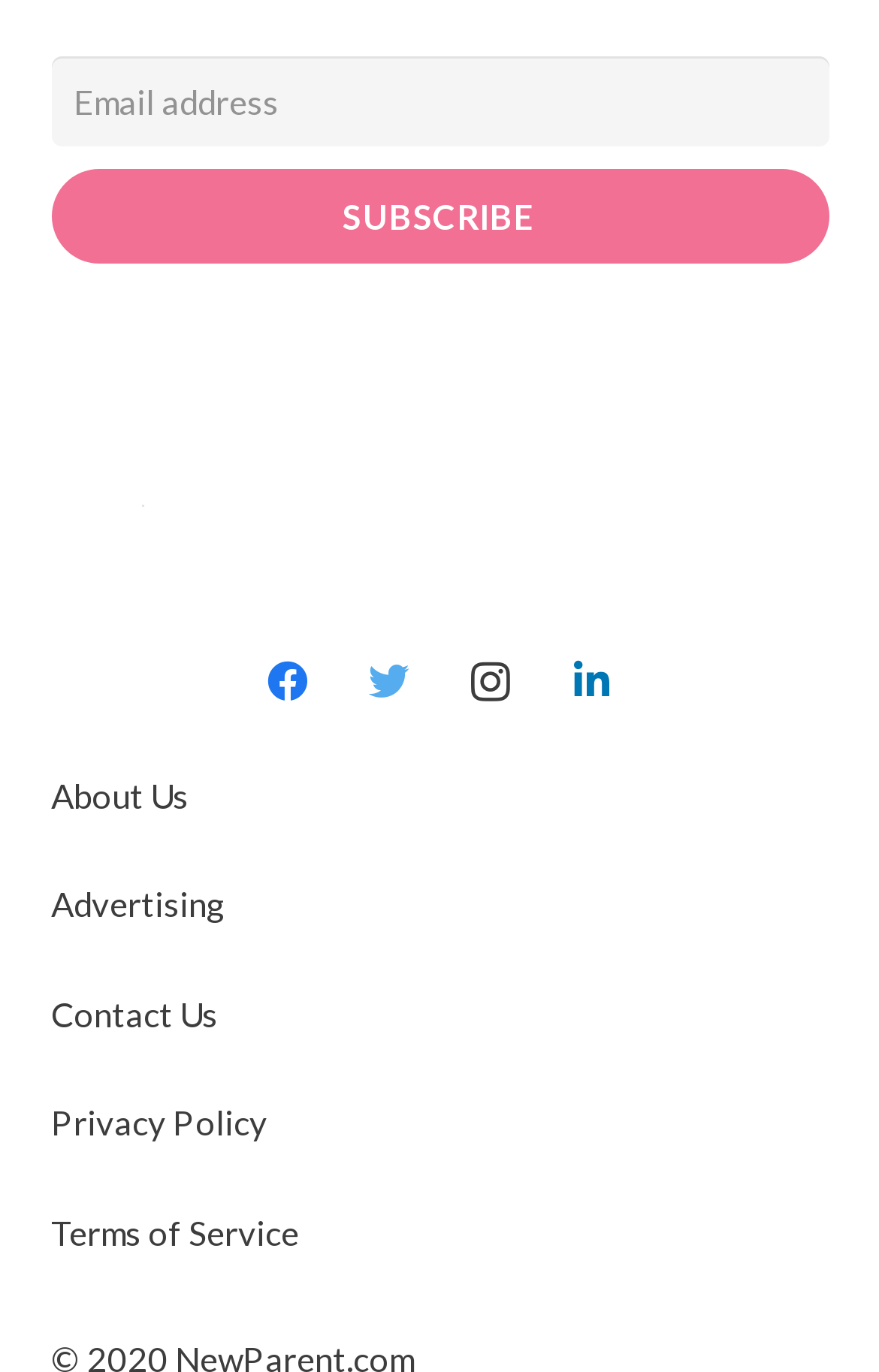Determine the bounding box coordinates of the clickable element to achieve the following action: 'Visit Facebook page'. Provide the coordinates as four float values between 0 and 1, formatted as [left, top, right, bottom].

[0.269, 0.46, 0.385, 0.534]